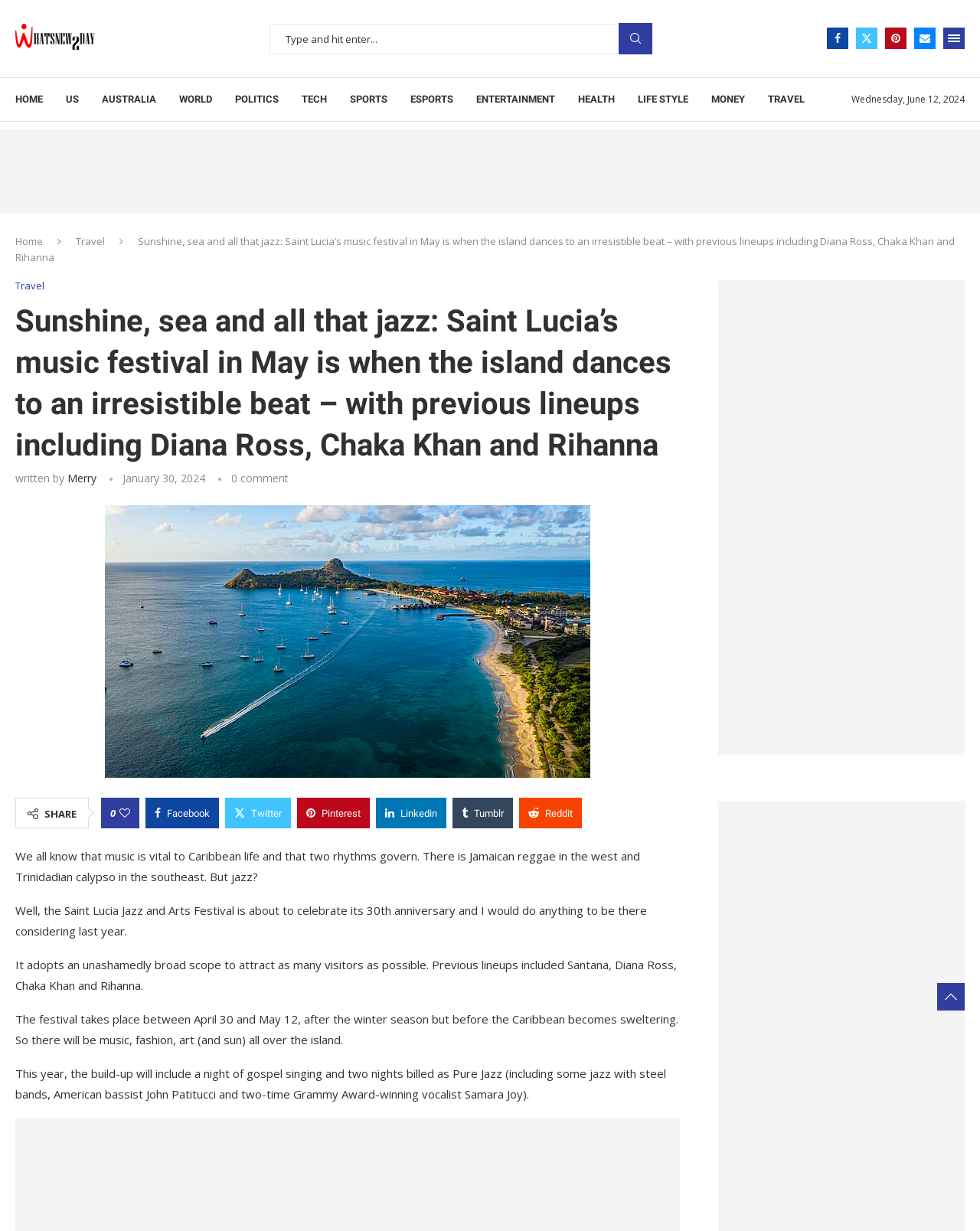Please identify the bounding box coordinates of the element on the webpage that should be clicked to follow this instruction: "Share on Facebook". The bounding box coordinates should be given as four float numbers between 0 and 1, formatted as [left, top, right, bottom].

[0.148, 0.648, 0.223, 0.673]